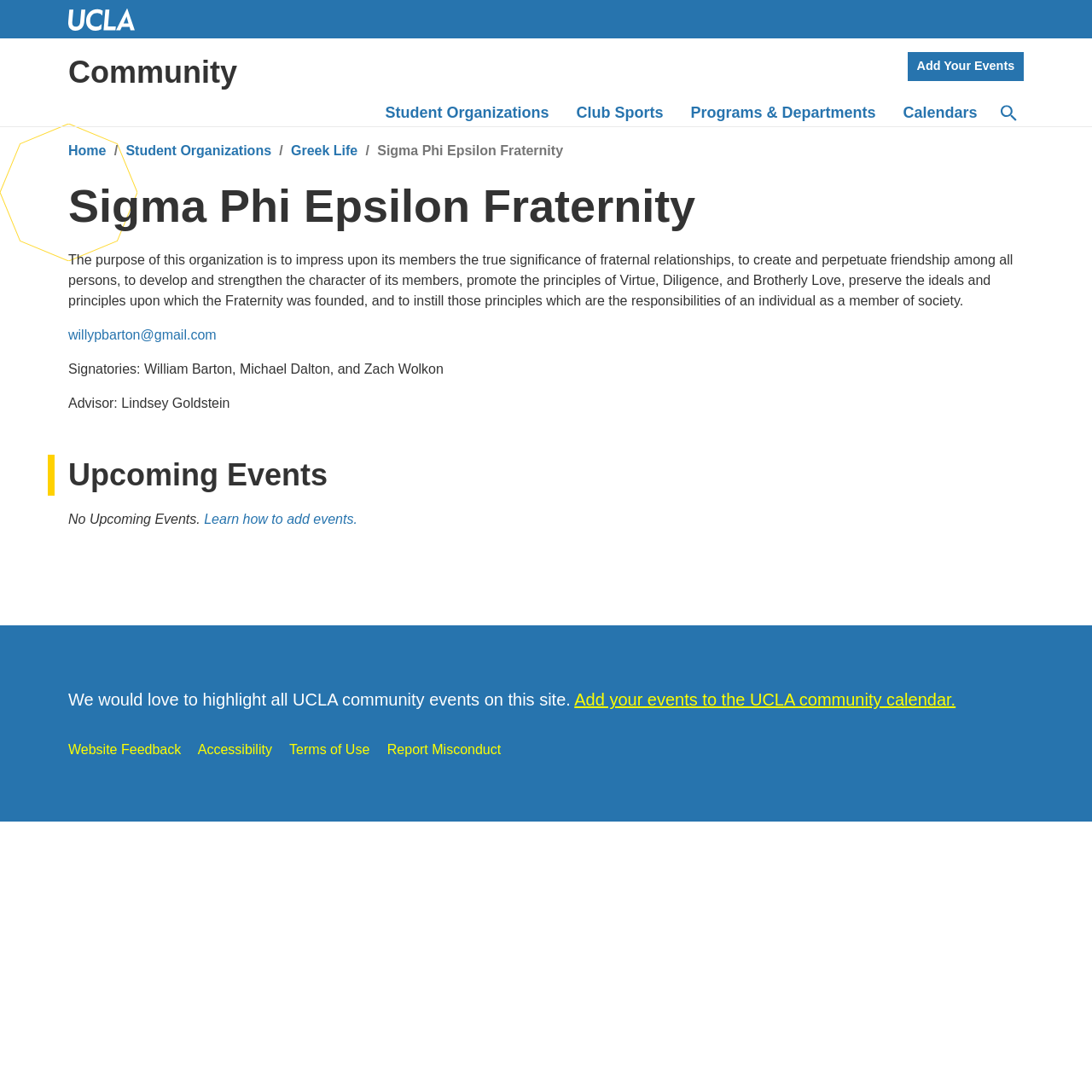Describe all the visual and textual components of the webpage comprehensively.

The webpage is about the Sigma Phi Epsilon Fraternity within the UCLA Community. At the top, there are three links: "UCLA" and "Community" on the left, and "Add Your Events" on the right. Below these links, there are two navigation menus: the main navigation menu with five links, including "Student Organizations", "Club Sports", "Programs & Departments", "Calendars", and "Search", and the breadcrumb navigation menu with four links, including "Home", "Student Organizations", "Greek Life", and the current page "Sigma Phi Epsilon Fraternity".

The main content of the page is divided into two sections. The first section has a heading "Sigma Phi Epsilon Fraternity" and provides a description of the fraternity's purpose, which is to promote friendship, character development, and social responsibility among its members. Below this description, there is a contact email and a list of signatories and advisors.

The second section has a heading "Upcoming Events" and indicates that there are no upcoming events. However, it provides a link to learn how to add events. 

At the bottom of the page, there is a section with a message encouraging users to add their events to the UCLA community calendar, followed by four links: "Website Feedback", "Accessibility", "Terms of Use", and "Report Misconduct".